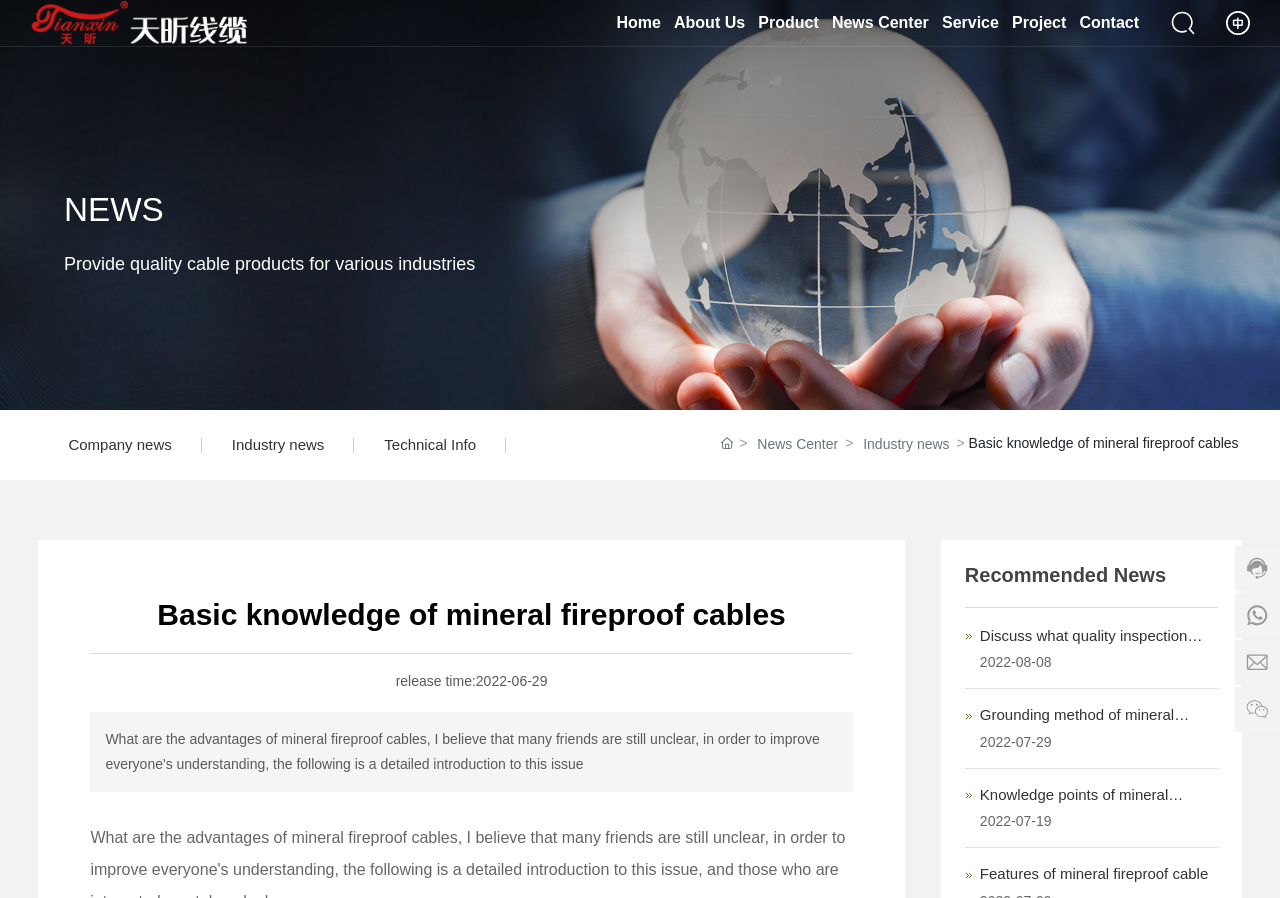Based on the element description: "Features of mineral fireproof cable", identify the UI element and provide its bounding box coordinates. Use four float numbers between 0 and 1, [left, top, right, bottom].

[0.766, 0.963, 0.944, 0.982]